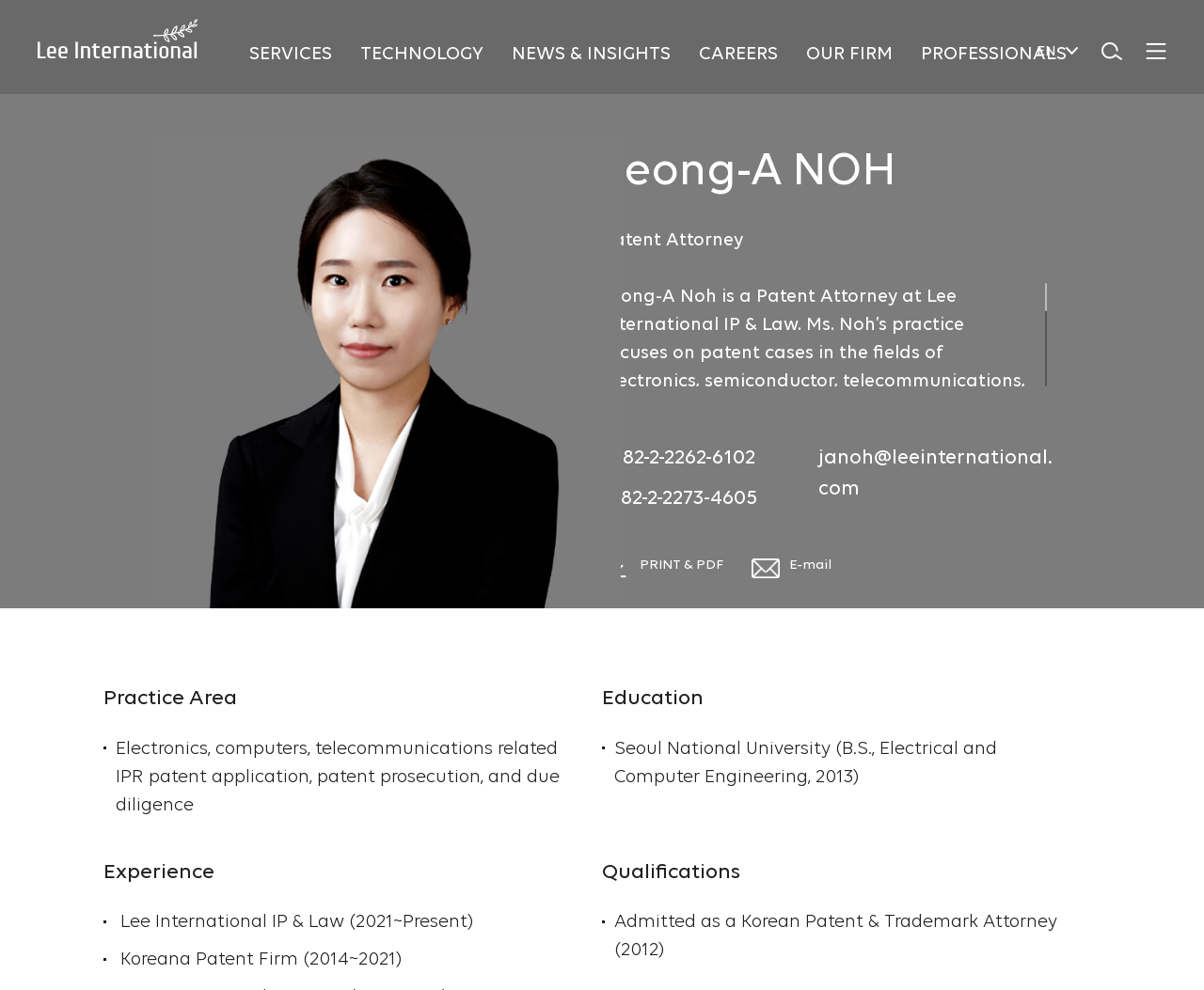What is the university where Jeong-A NOH graduated from?
Kindly offer a detailed explanation using the data available in the image.

I found the answer by looking at the heading 'Education' and the StaticText 'Seoul National University (B.S., Electrical and Computer Engineering, 2013)' which indicates her alma mater.